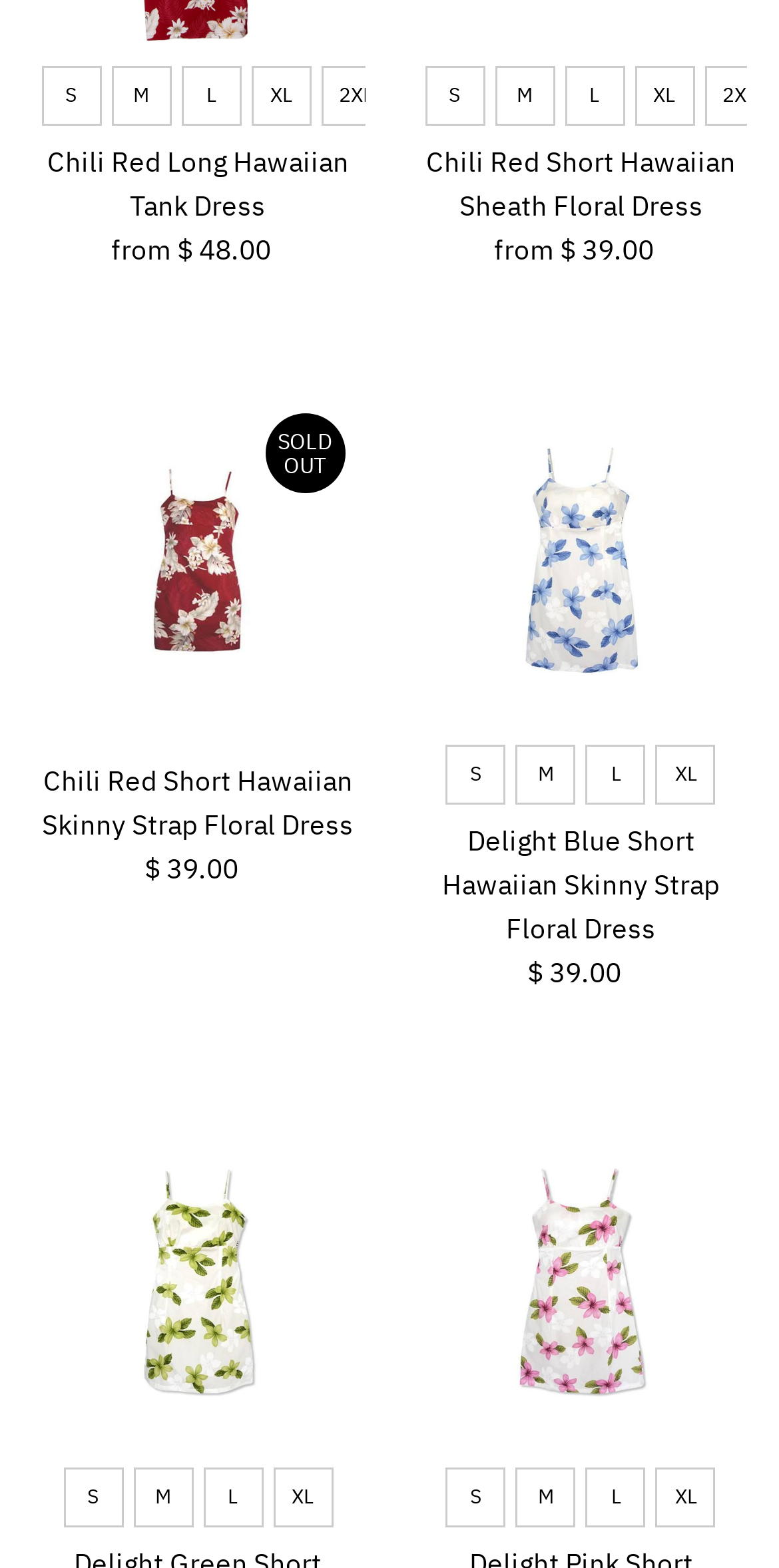Determine the bounding box coordinates of the clickable element necessary to fulfill the instruction: "Select size S". Provide the coordinates as four float numbers within the 0 to 1 range, i.e., [left, top, right, bottom].

[0.053, 0.042, 0.13, 0.081]